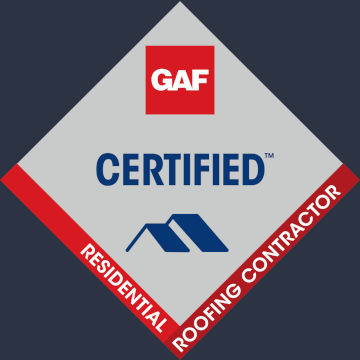What is the color of the brand name?
Provide a concise answer using a single word or phrase based on the image.

Red